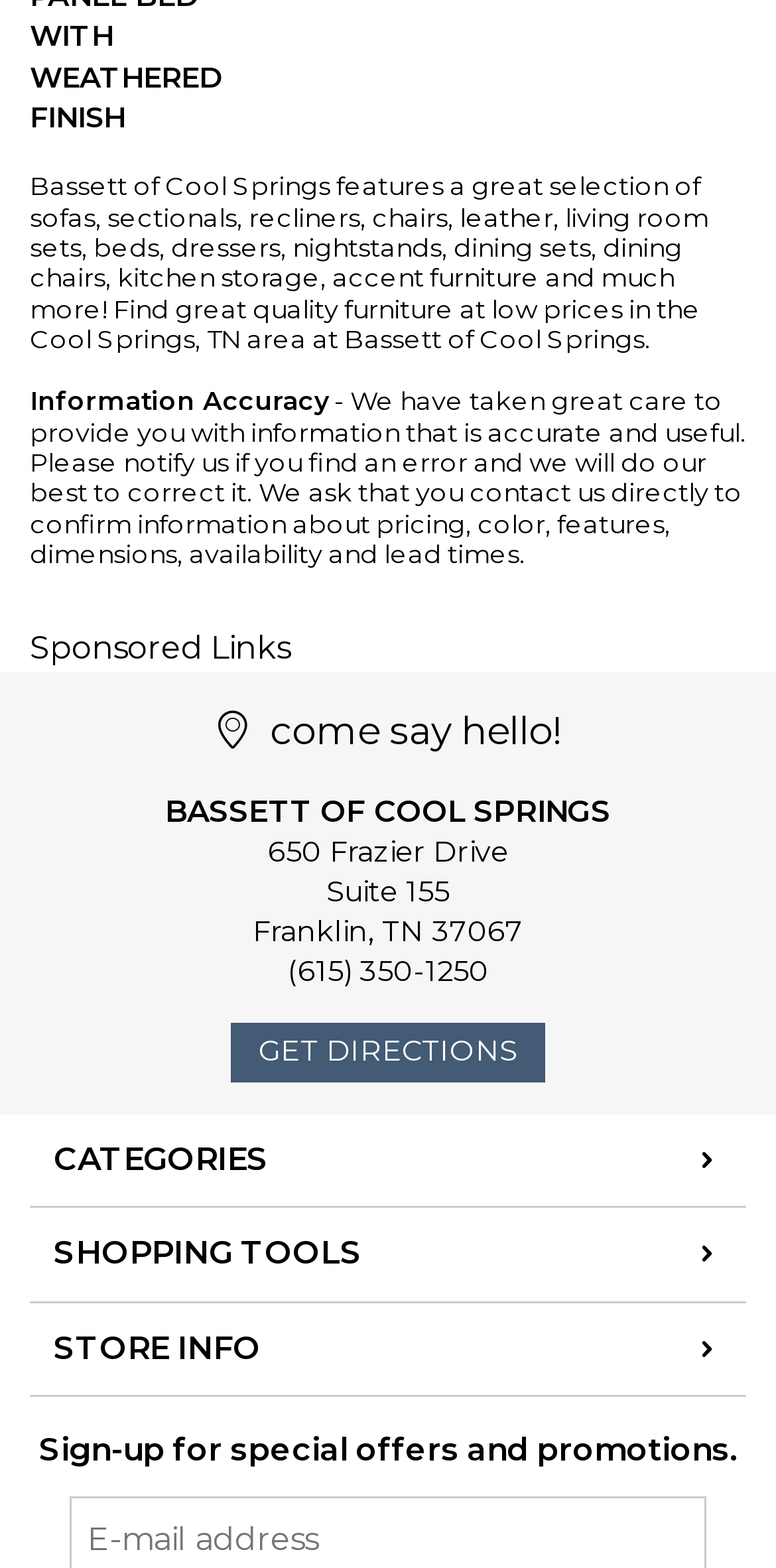What is the address of Bassett of Cool Springs?
Could you please answer the question thoroughly and with as much detail as possible?

The address of Bassett of Cool Springs can be found on the webpage, which is 650 Frazier Drive Suite 155 Franklin, TN 37067, along with their phone number, (615) 350-1250.